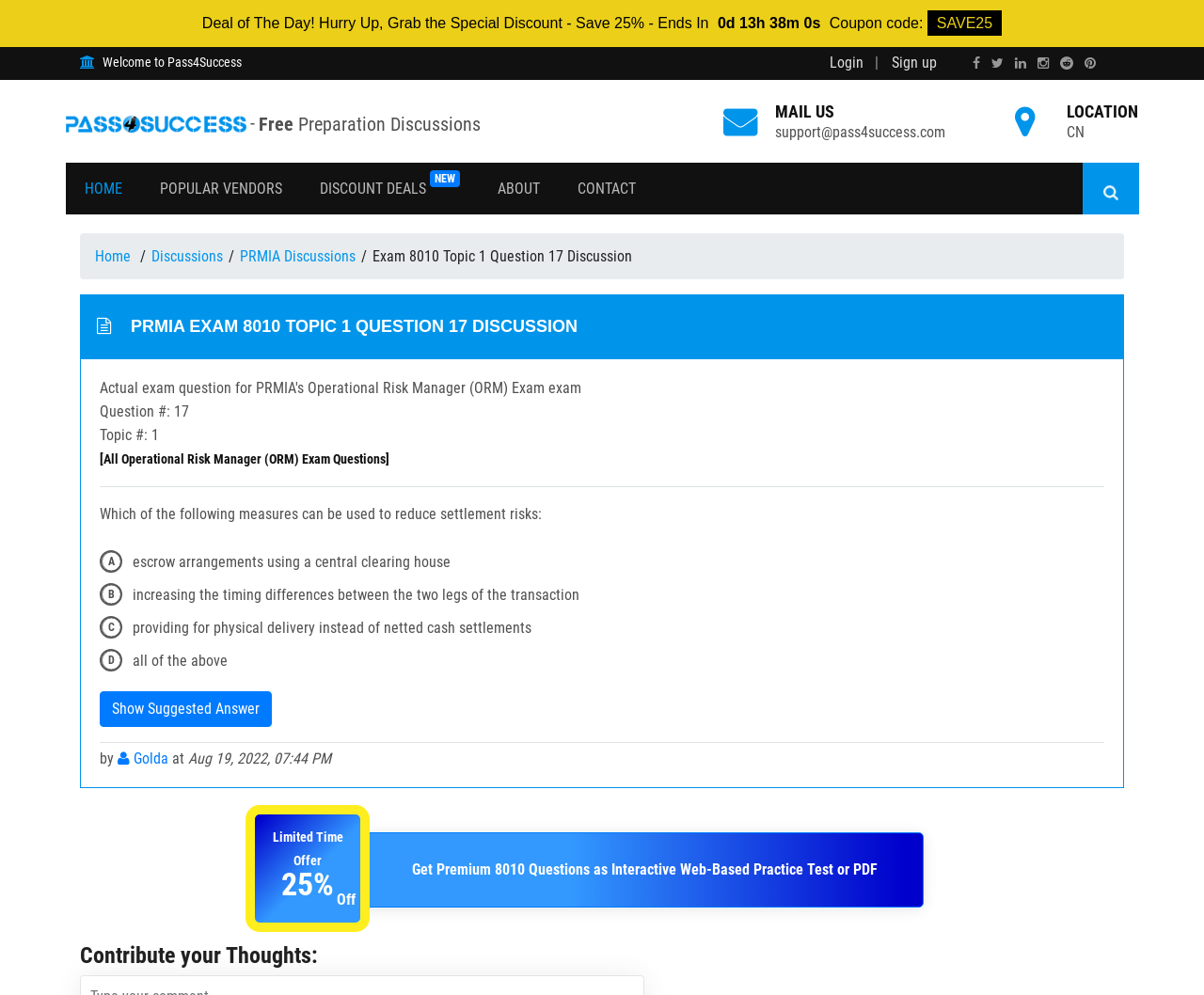From the element description Show Suggested Answer, predict the bounding box coordinates of the UI element. The coordinates must be specified in the format (top-left x, top-left y, bottom-right x, bottom-right y) and should be within the 0 to 1 range.

[0.083, 0.695, 0.226, 0.731]